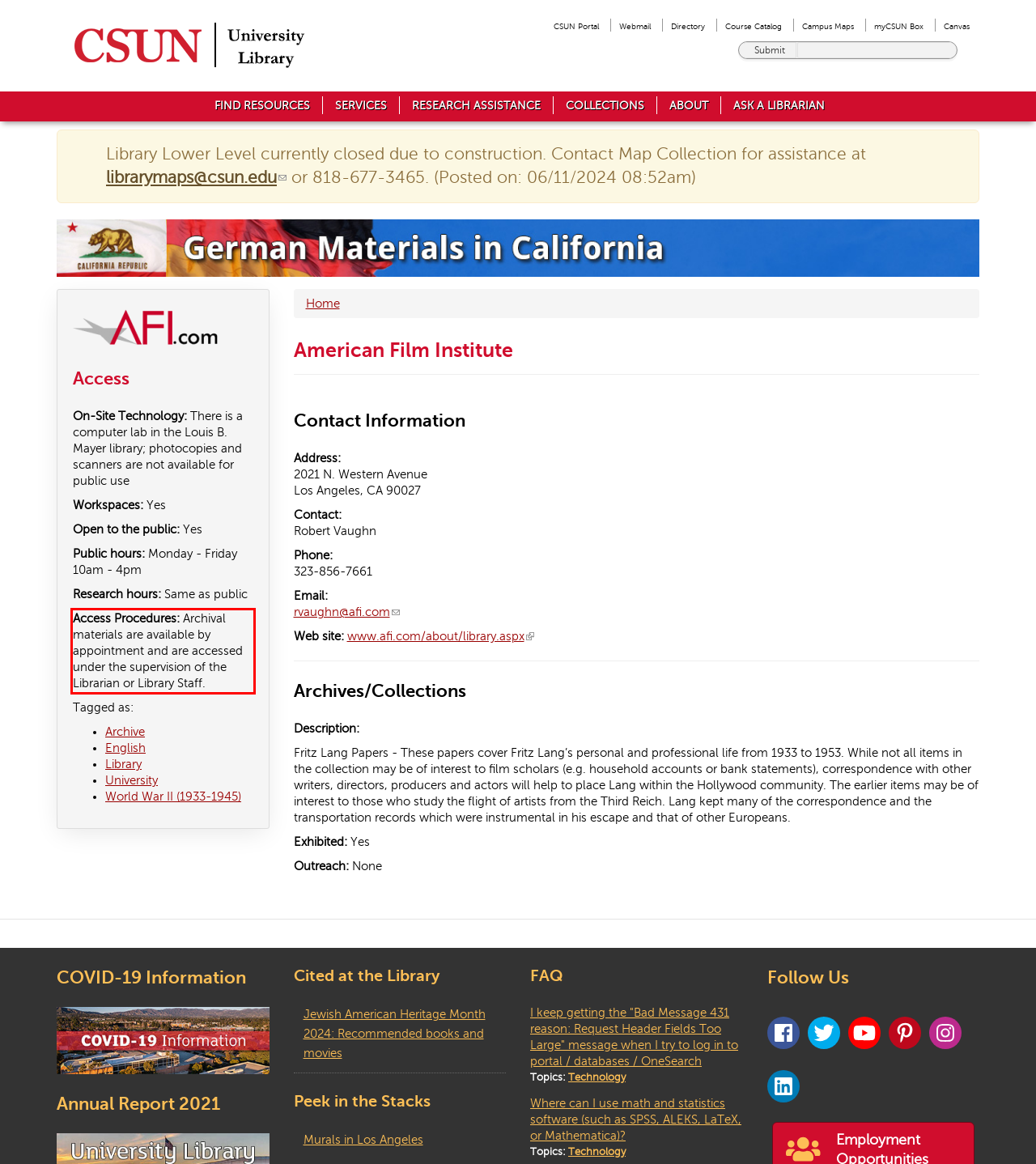View the screenshot of the webpage and identify the UI element surrounded by a red bounding box. Extract the text contained within this red bounding box.

Access Procedures: Archival materials are available by appointment and are accessed under the supervision of the Librarian or Library Staff.